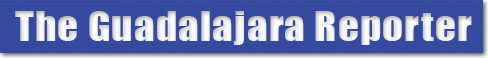Offer an in-depth caption for the image presented.

This image features the logo of "The Guadalajara Reporter," a publication known for its coverage of news, events, and cultural happenings in Guadalajara, Mexico. The logo displays the name prominently in bold, white lettering against a blue background, which enhances its visibility and impact. This visual representation not only signifies the identity of the newspaper but also reflects its commitment to providing informative content to its readers, making it a recognizable symbol in the region. "The Guadalajara Reporter" has been a source of news and insights for those interested in the local community and broader Mexican affairs.